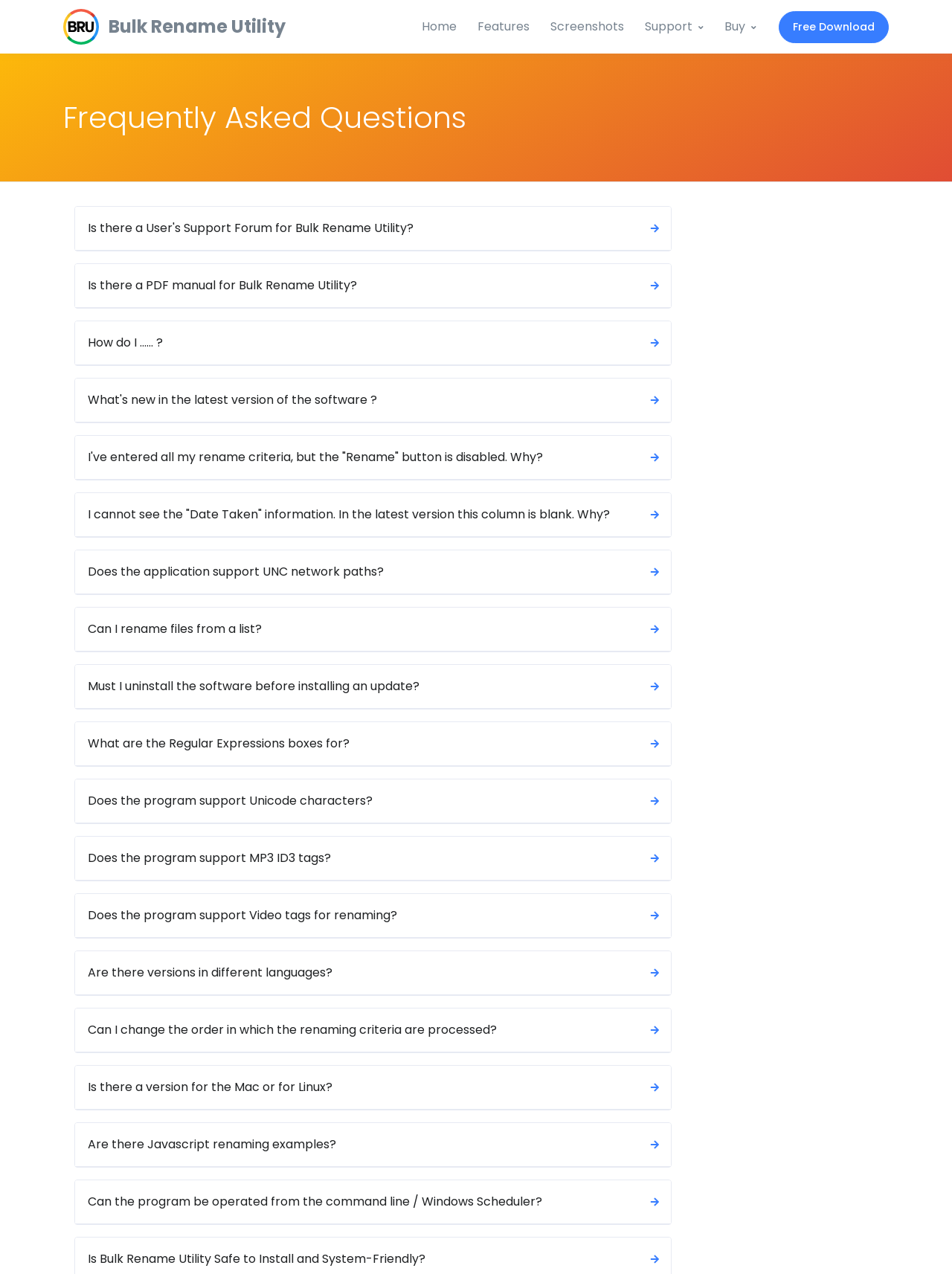Describe the entire webpage, focusing on both content and design.

The webpage is about the Frequently Asked Questions (FAQ) section of the Bulk Rename Utility software. At the top, there is a logo and a link to the BRU homepage, followed by a navigation menu with links to Home, Features, Screenshots, Support, and Buy. 

Below the navigation menu, there is a heading that reads "Frequently Asked Questions". This section contains 15 questions related to the software, each with a heading and a button that can be expanded to reveal the answer. The questions are arranged in a vertical list, with the first question starting from the top left of the page and the last question ending at the bottom left. 

The questions cover various topics, including user support, PDF manuals, software updates, file renaming, and compatibility with different file systems and languages. Each question has a button with a downward arrow icon, indicating that it can be expanded to show more information. 

At the bottom right of the page, there is a link with a Facebook icon, which likely links to the software's Facebook page.